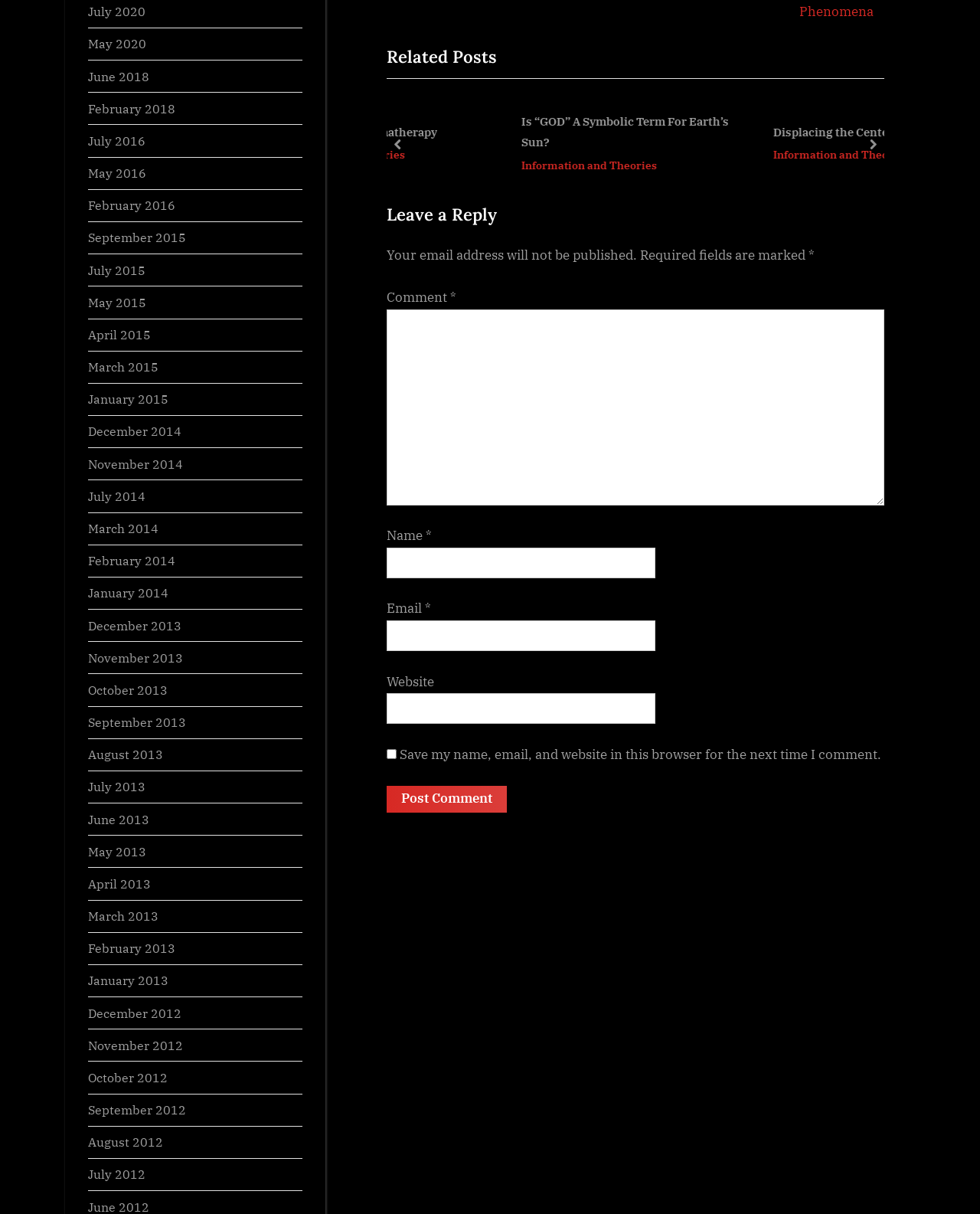Locate the bounding box coordinates of the element to click to perform the following action: 'Click on the 'Brief History of Aromatherapy' link'. The coordinates should be given as four float values between 0 and 1, in the form of [left, top, right, bottom].

[0.166, 0.1, 0.337, 0.117]